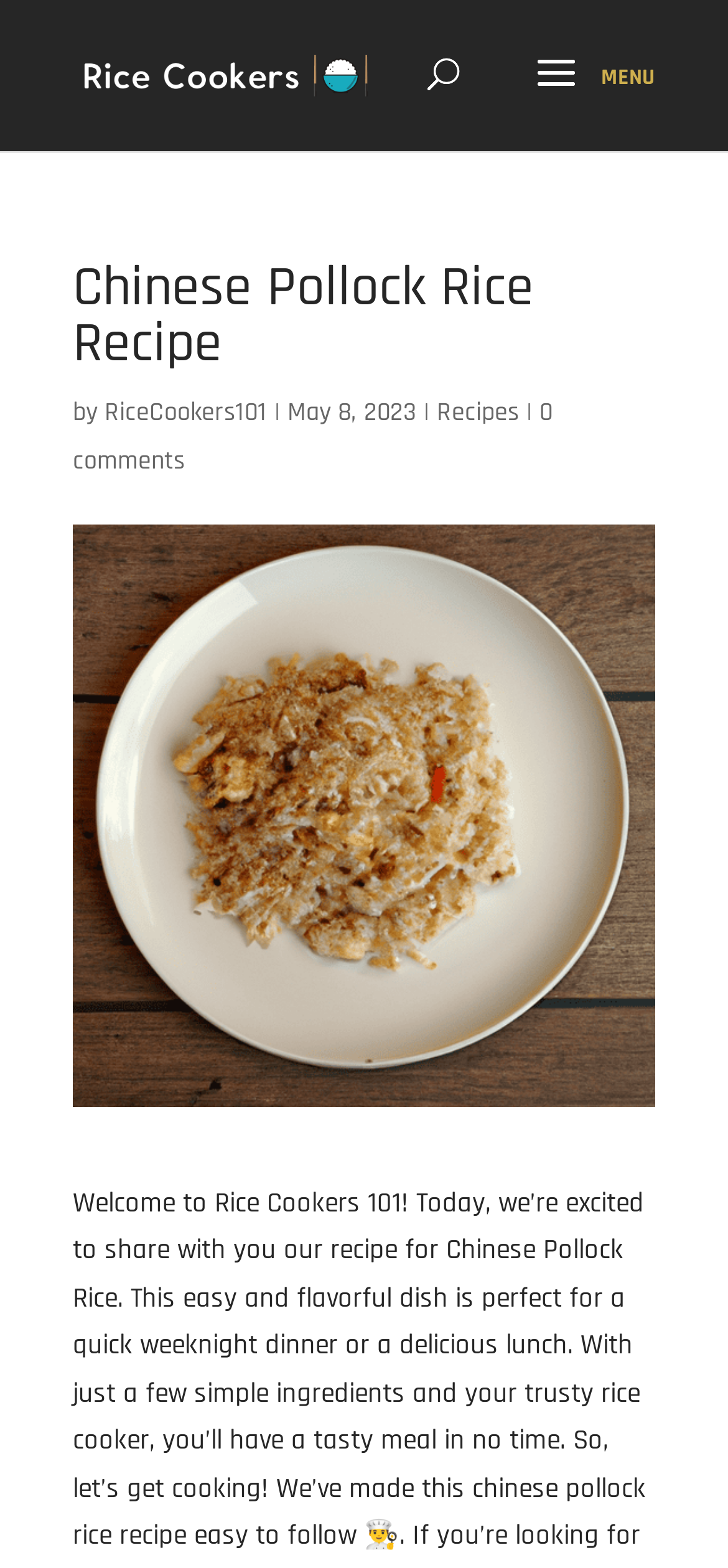Explain the webpage in detail, including its primary components.

The webpage is about a recipe for Chinese Pollock Rice, with the title "Chinese Pollock Rice Recipe" prominently displayed at the top. Below the title, there is a section with the author's information, including the name "RiceCookers101" and the date "May 8, 2023". 

To the top left, there is a logo of "Rice Cookers 101" which is also a link, and an image of the same logo is placed beside it. 

On the top right, there is a search bar that spans almost half of the width of the page. 

Further down, there is a large image of the Chinese Pollock Rice dish, which takes up most of the width of the page. 

There are also several links on the page, including "Recipes" and "0 comments", which are placed below the author's information. The "Rice Cookers 101" logo and text are also clickable links.